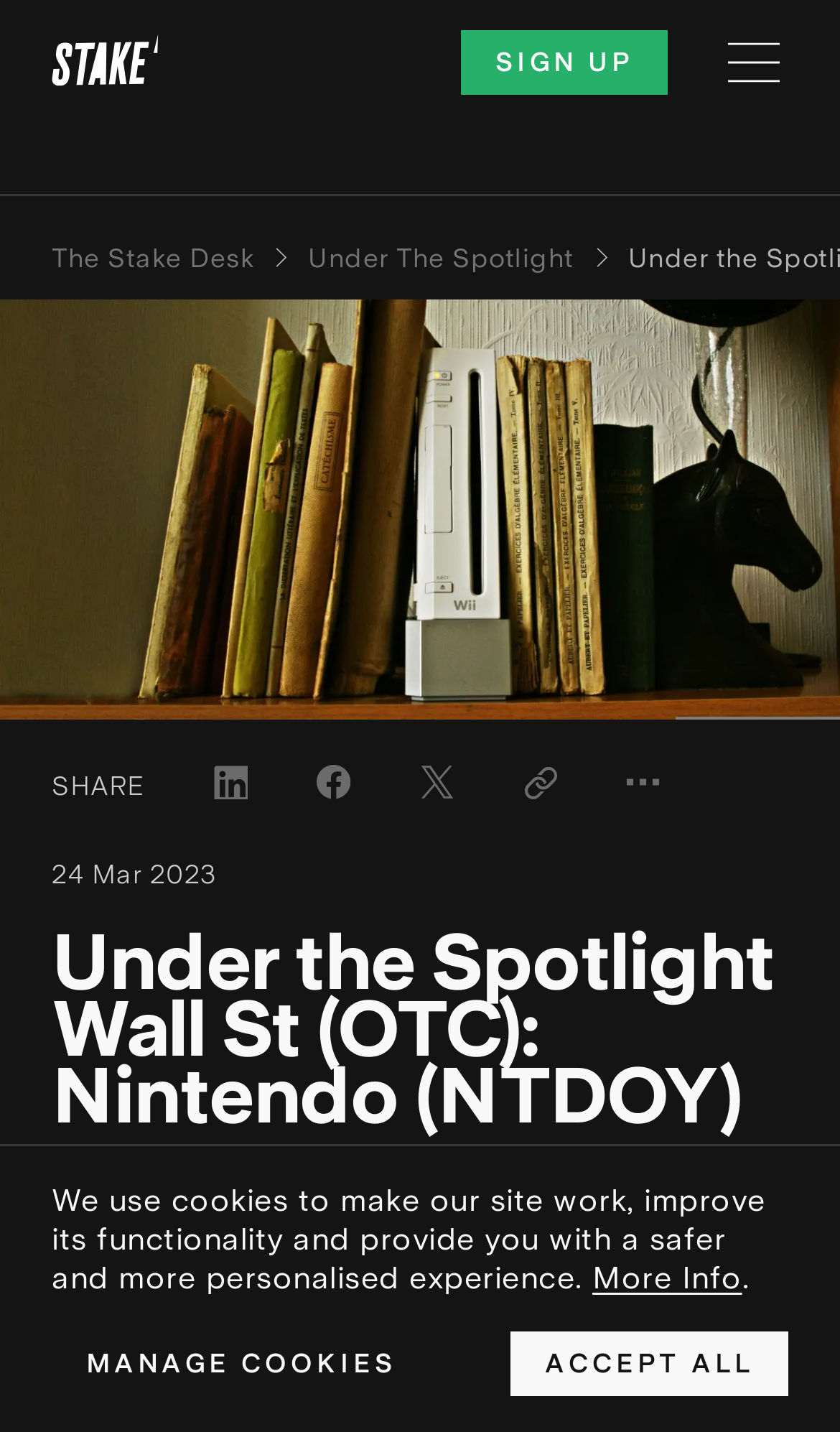Please identify the bounding box coordinates of where to click in order to follow the instruction: "Open the menu".

[0.836, 0.008, 0.959, 0.08]